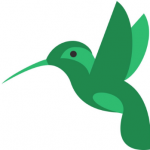What does the green color of the hummingbird represent?
Please use the image to deliver a detailed and complete answer.

The vibrant green color of the hummingbird not only represents the application's modernity but also embodies its capabilities in cloud services, highlighting SugarSync's advanced features.